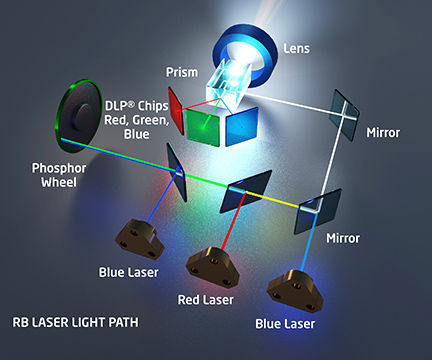Give a concise answer using one word or a phrase to the following question:
What is the purpose of the phosphor wheel?

Adds green light